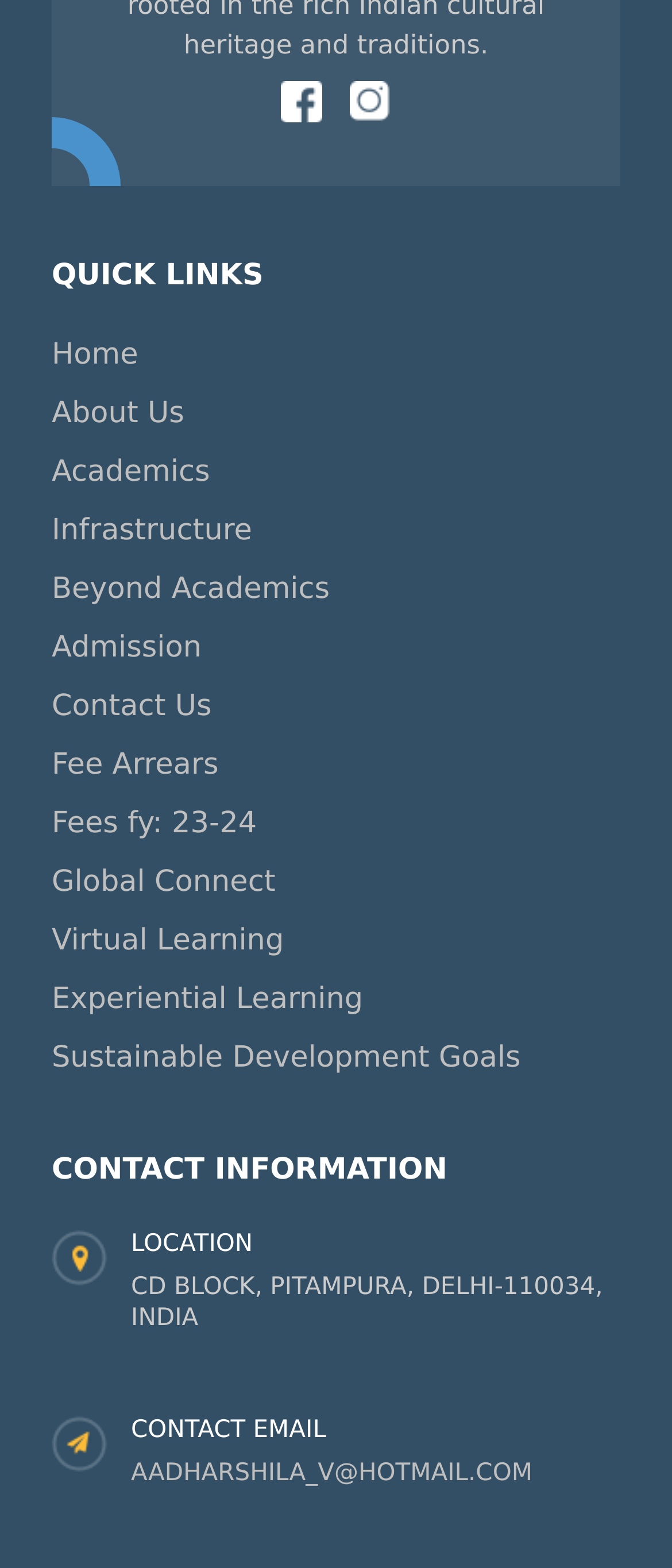Pinpoint the bounding box coordinates of the element you need to click to execute the following instruction: "send an email to AADHARSHILA_V@HOTMAIL.COM". The bounding box should be represented by four float numbers between 0 and 1, in the format [left, top, right, bottom].

[0.195, 0.93, 0.792, 0.948]